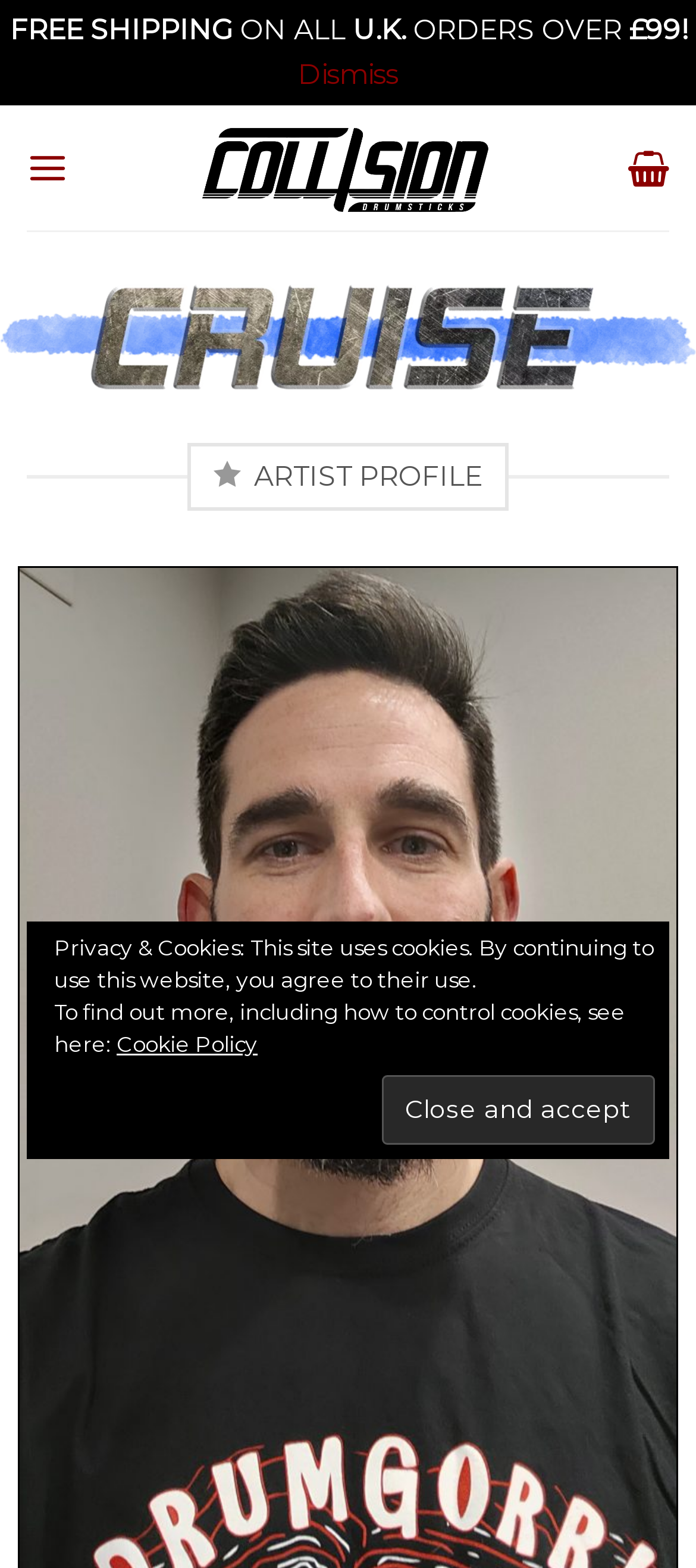Please find the bounding box for the UI component described as follows: "Cookie Policy".

[0.168, 0.657, 0.37, 0.674]